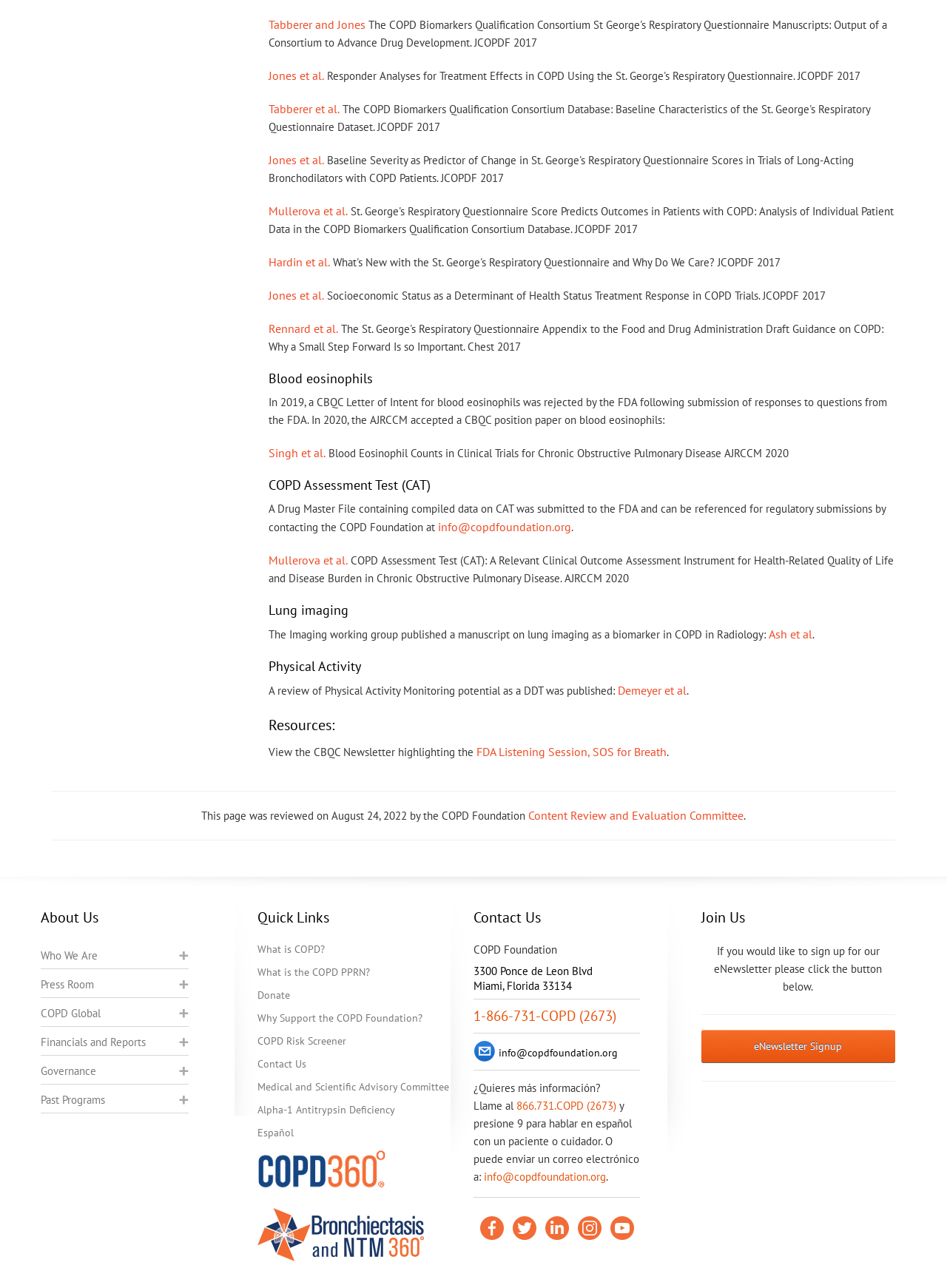Please predict the bounding box coordinates of the element's region where a click is necessary to complete the following instruction: "Learn more about 'What is COPD?'". The coordinates should be represented by four float numbers between 0 and 1, i.e., [left, top, right, bottom].

[0.271, 0.732, 0.5, 0.743]